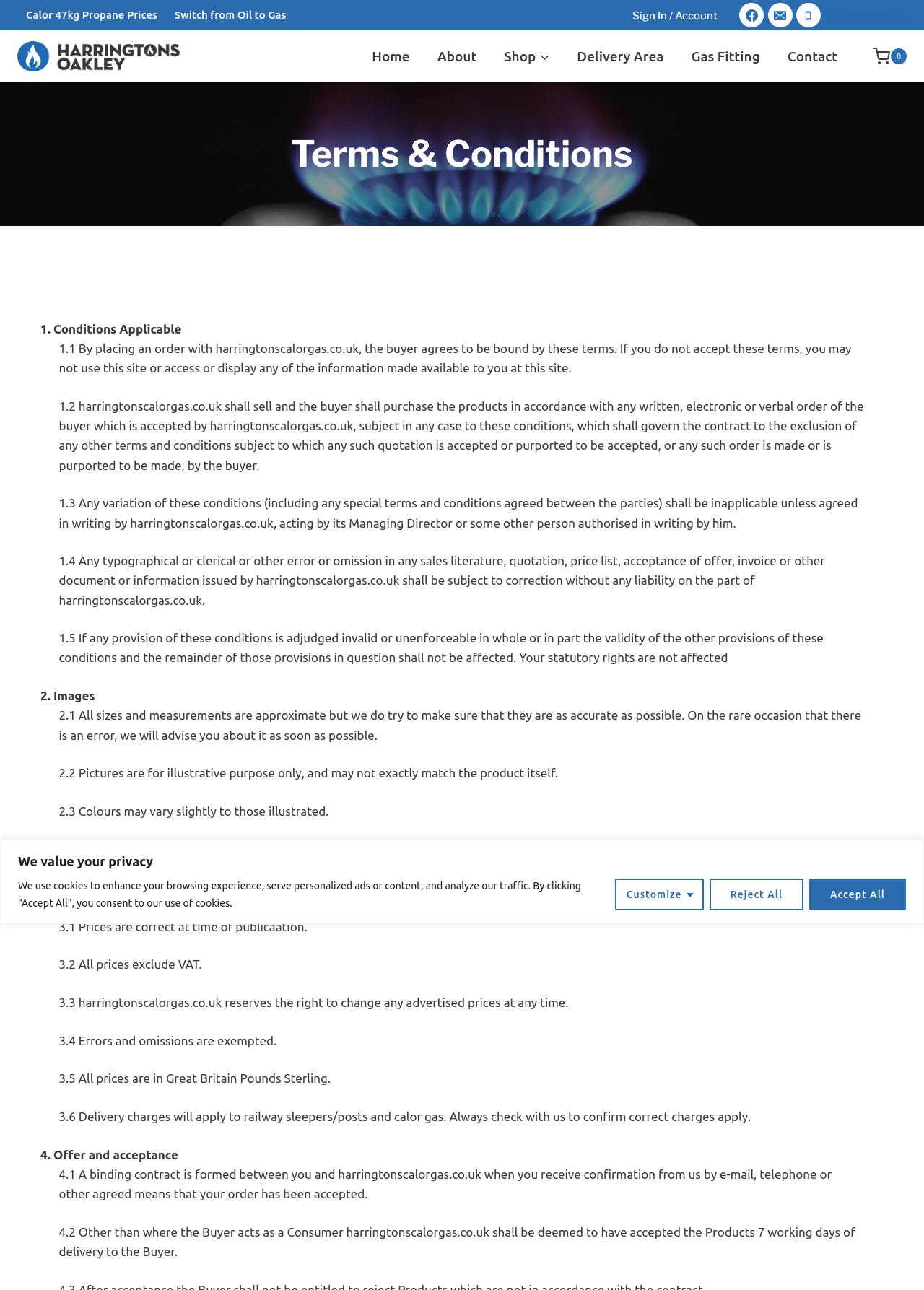Please use the details from the image to answer the following question comprehensively:
What is the website's primary navigation?

I determined the primary navigation by looking at the navigation element with the ID 'Primary Navigation' which contains links to 'Home', 'About', 'Shop', and other pages.